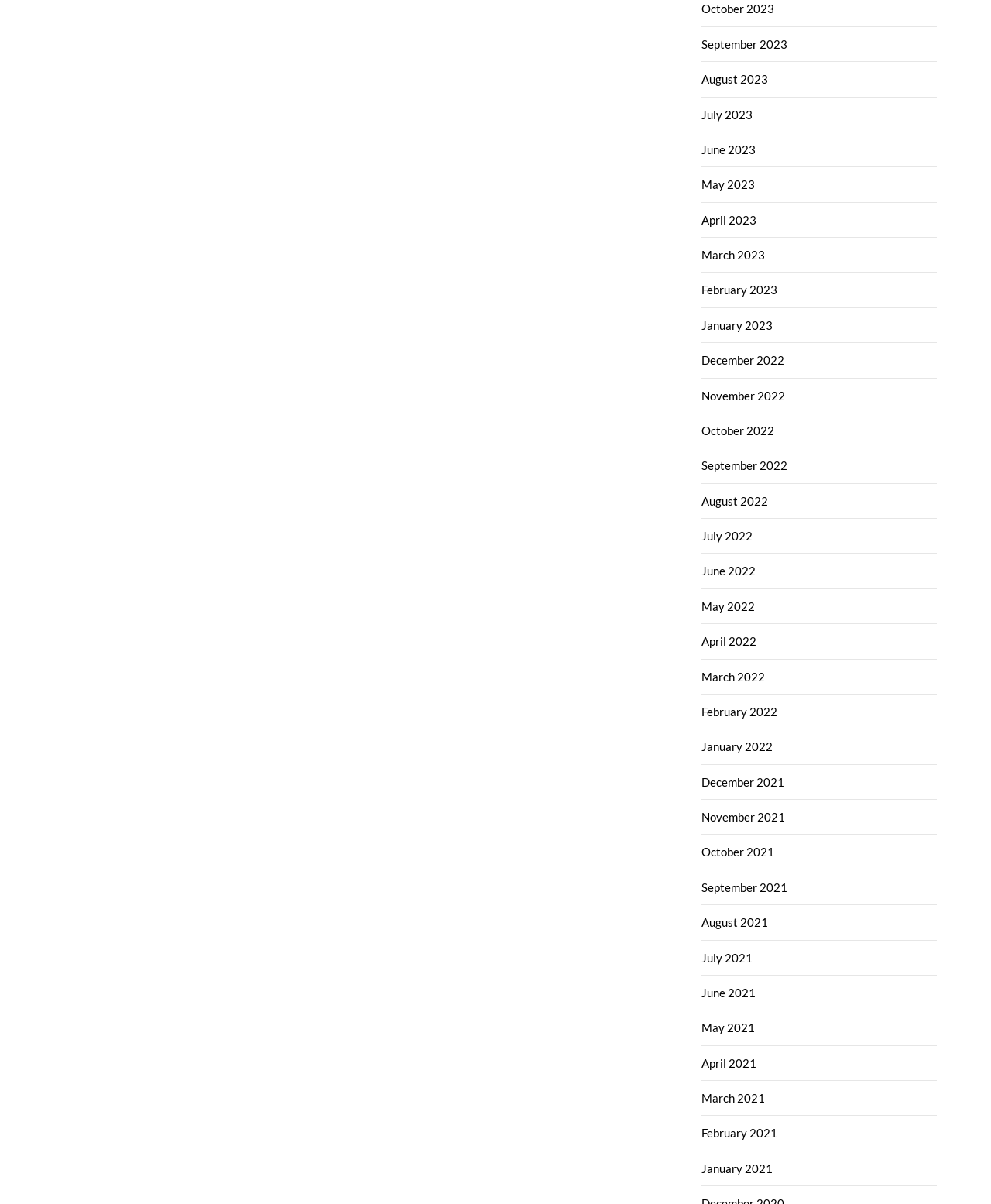Please identify the bounding box coordinates of the region to click in order to complete the given instruction: "View January 2022". The coordinates should be four float numbers between 0 and 1, i.e., [left, top, right, bottom].

[0.708, 0.614, 0.78, 0.626]